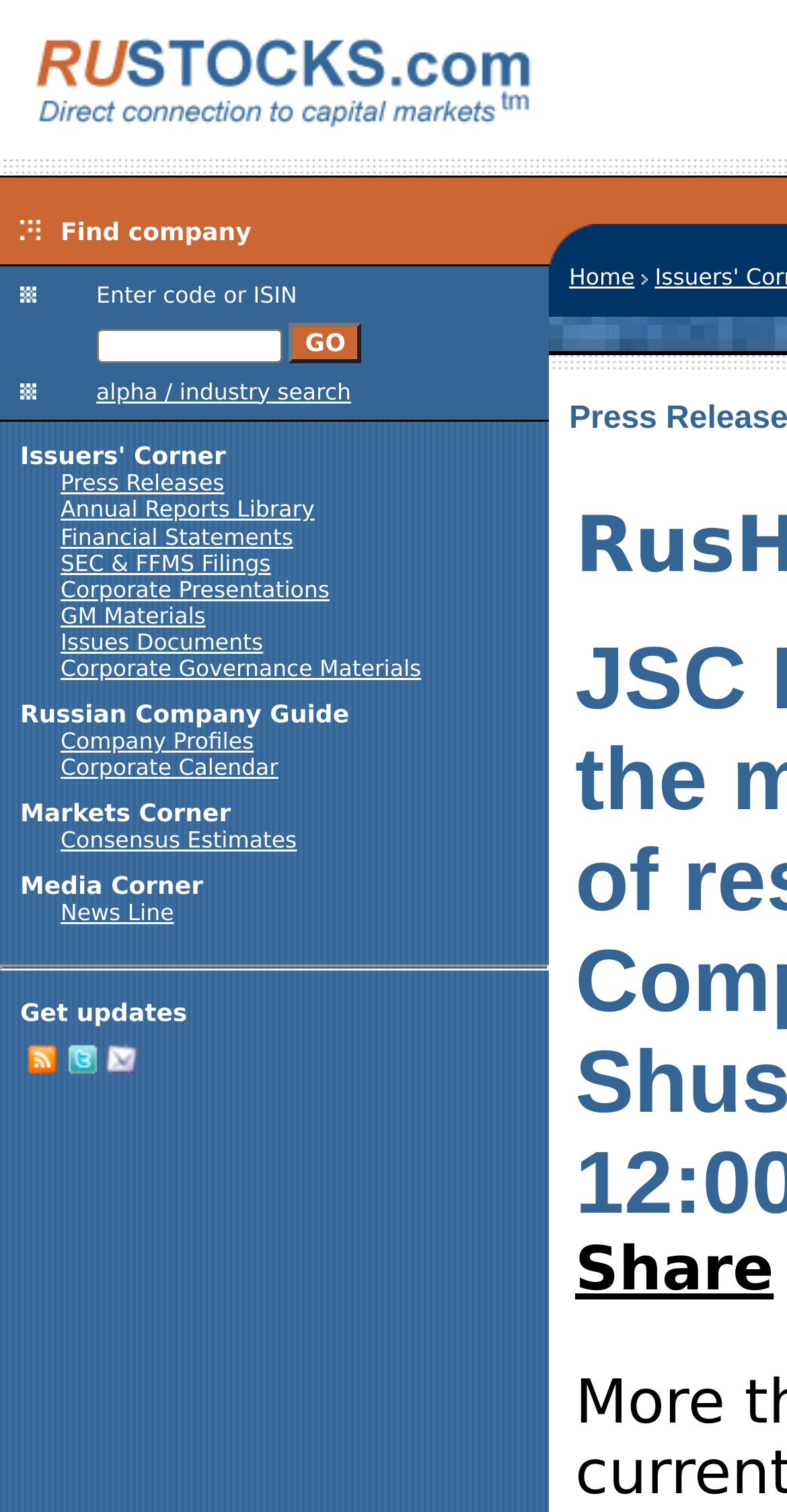Please answer the following query using a single word or phrase: 
What is the purpose of the 'Find company' section?

To search for companies